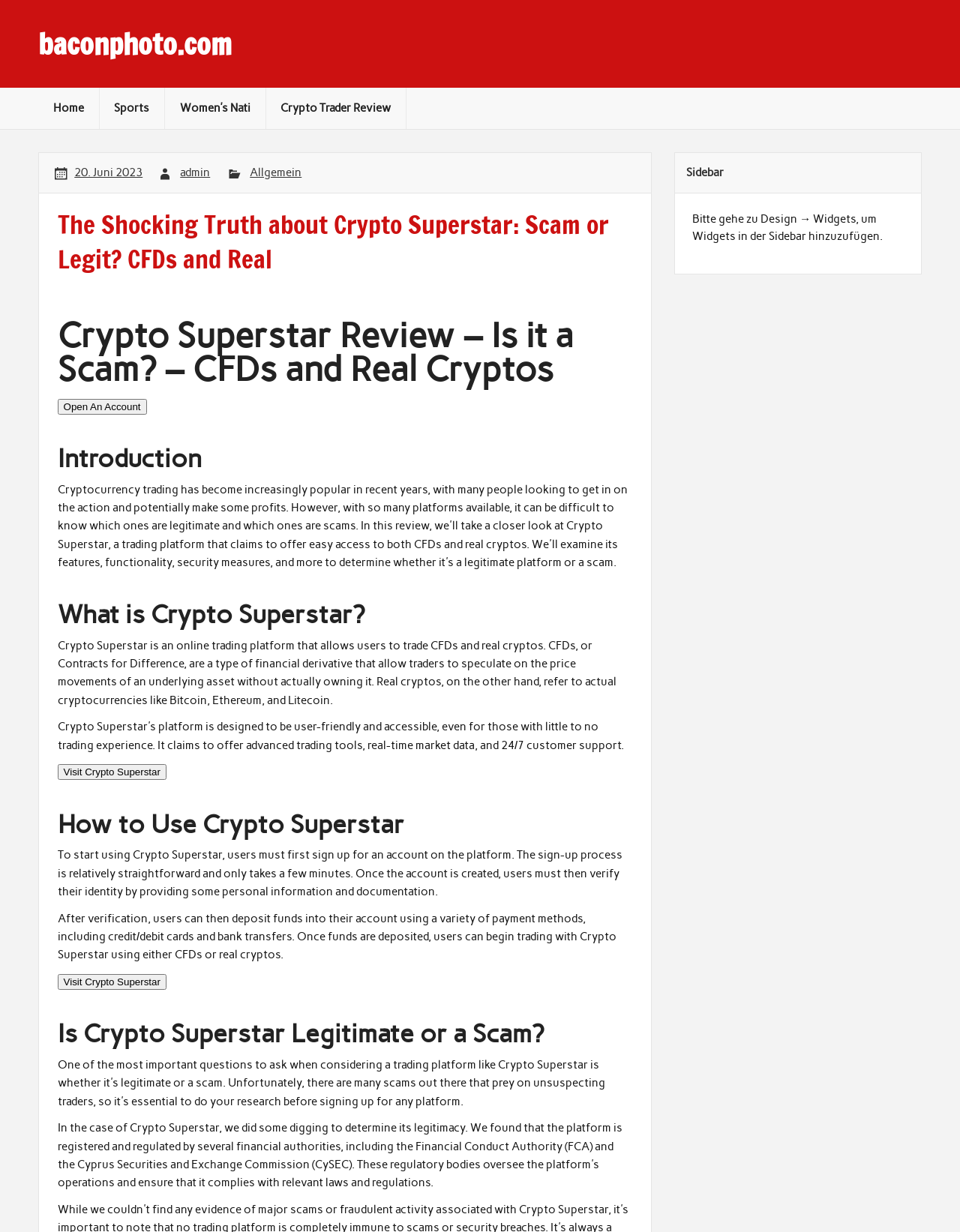Find the bounding box of the UI element described as follows: "policy of enslavement and transportation".

None